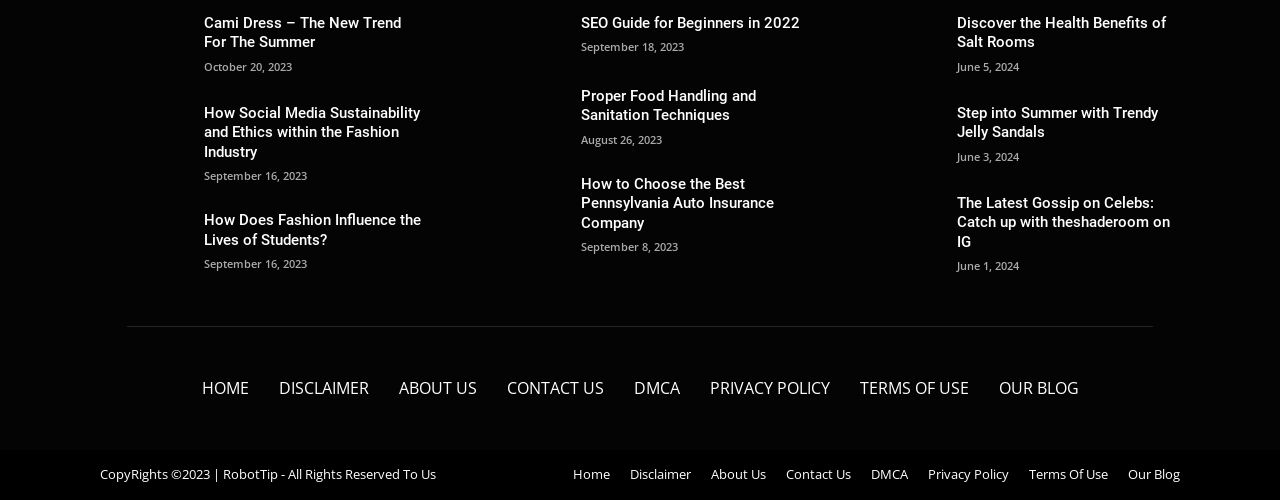Determine the bounding box coordinates of the target area to click to execute the following instruction: "Check the Disclaimer."

[0.218, 0.755, 0.288, 0.799]